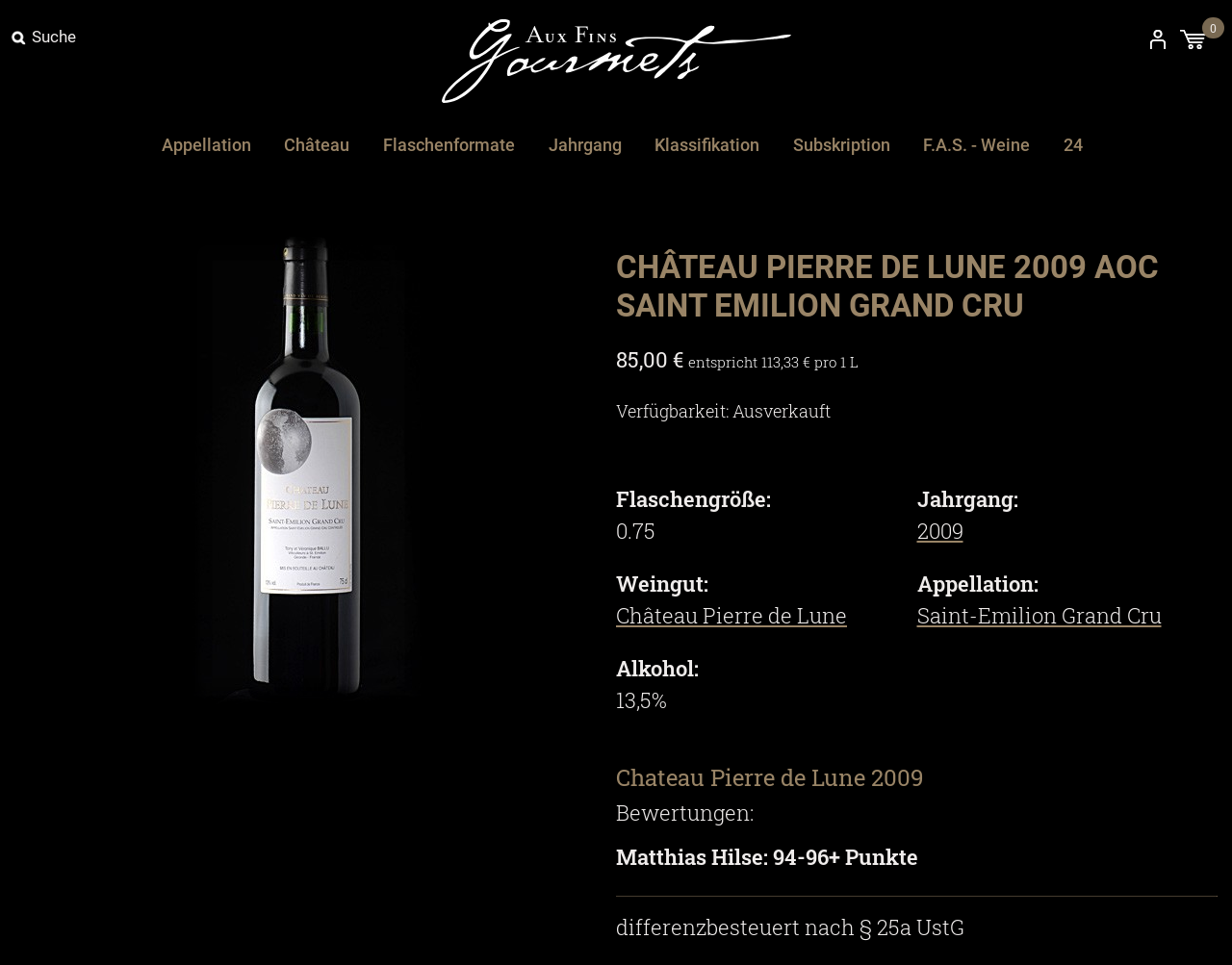What is the rating given by Matthias Hilse?
Using the image as a reference, answer with just one word or a short phrase.

94-96+ Punkte